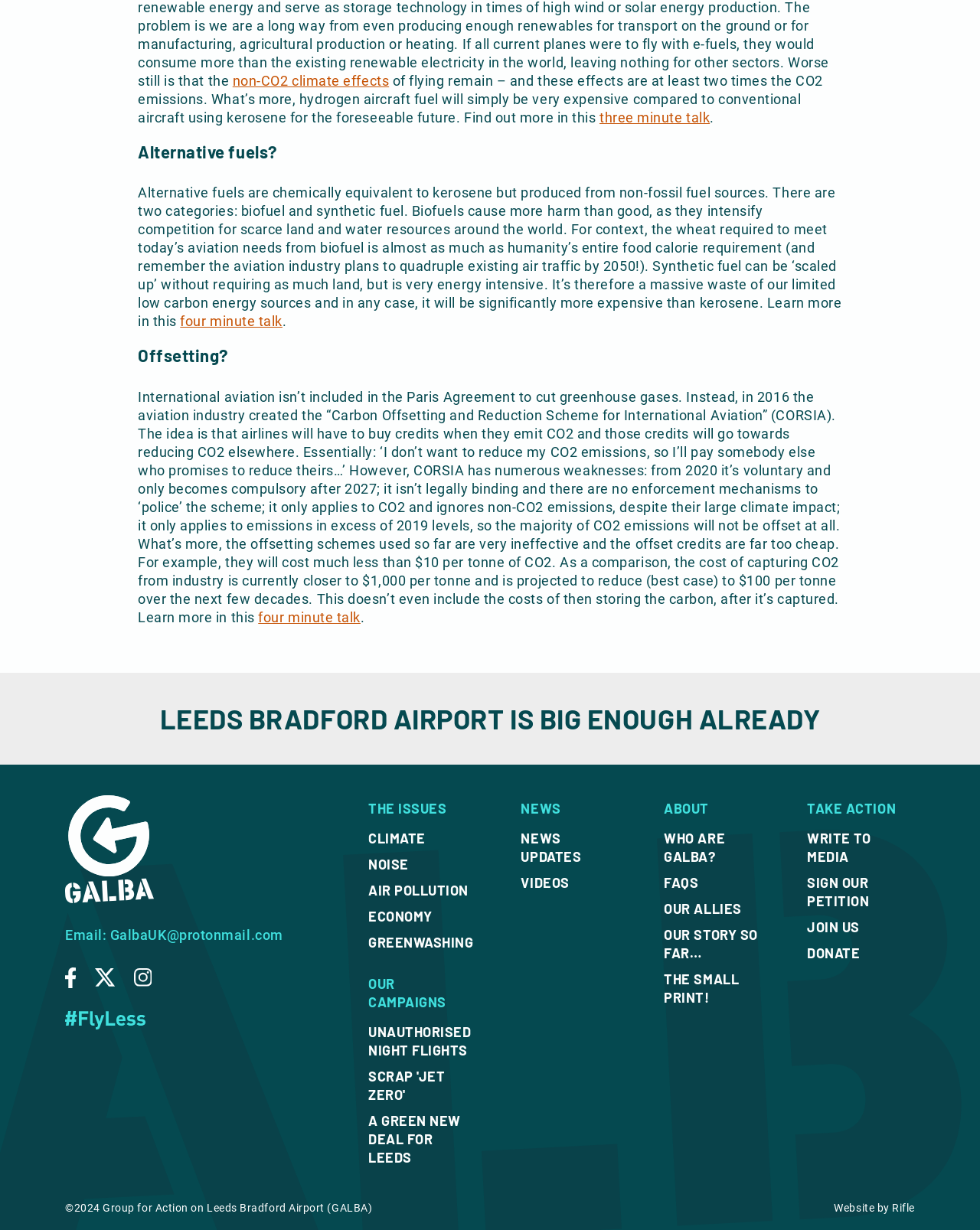Please identify the bounding box coordinates of the element's region that should be clicked to execute the following instruction: "Read about climate issues". The bounding box coordinates must be four float numbers between 0 and 1, i.e., [left, top, right, bottom].

[0.363, 0.646, 0.496, 0.667]